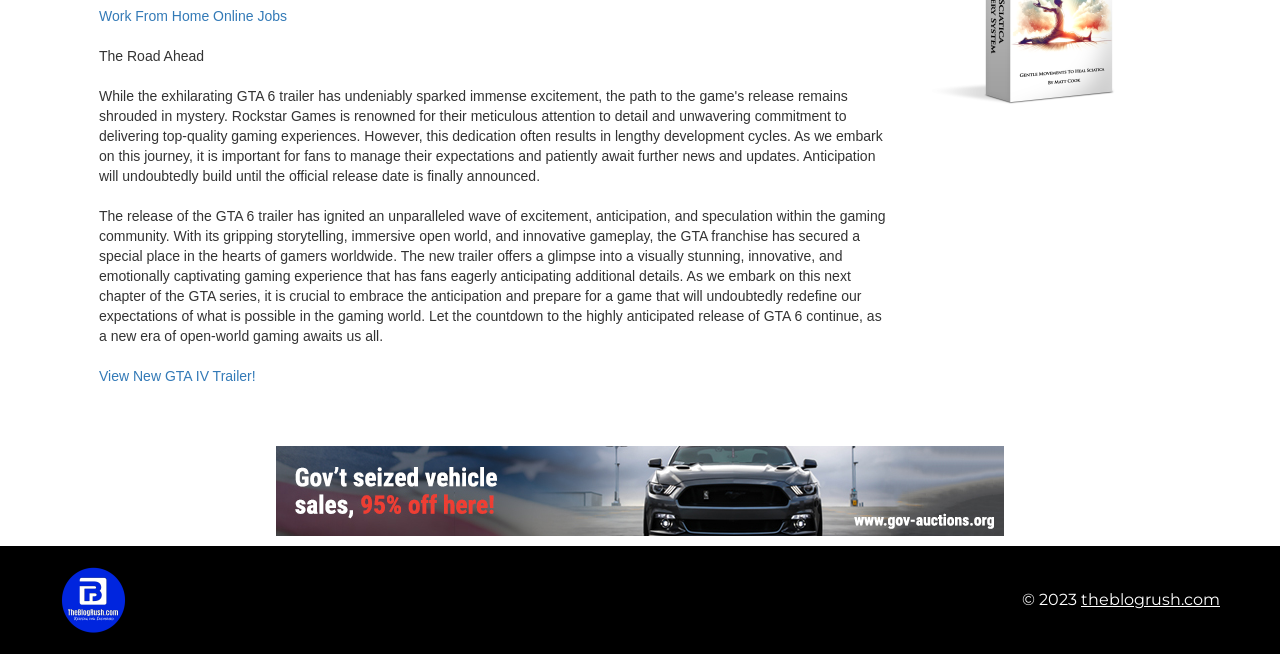Reply to the question with a single word or phrase:
What is the topic of the article?

GTA 6